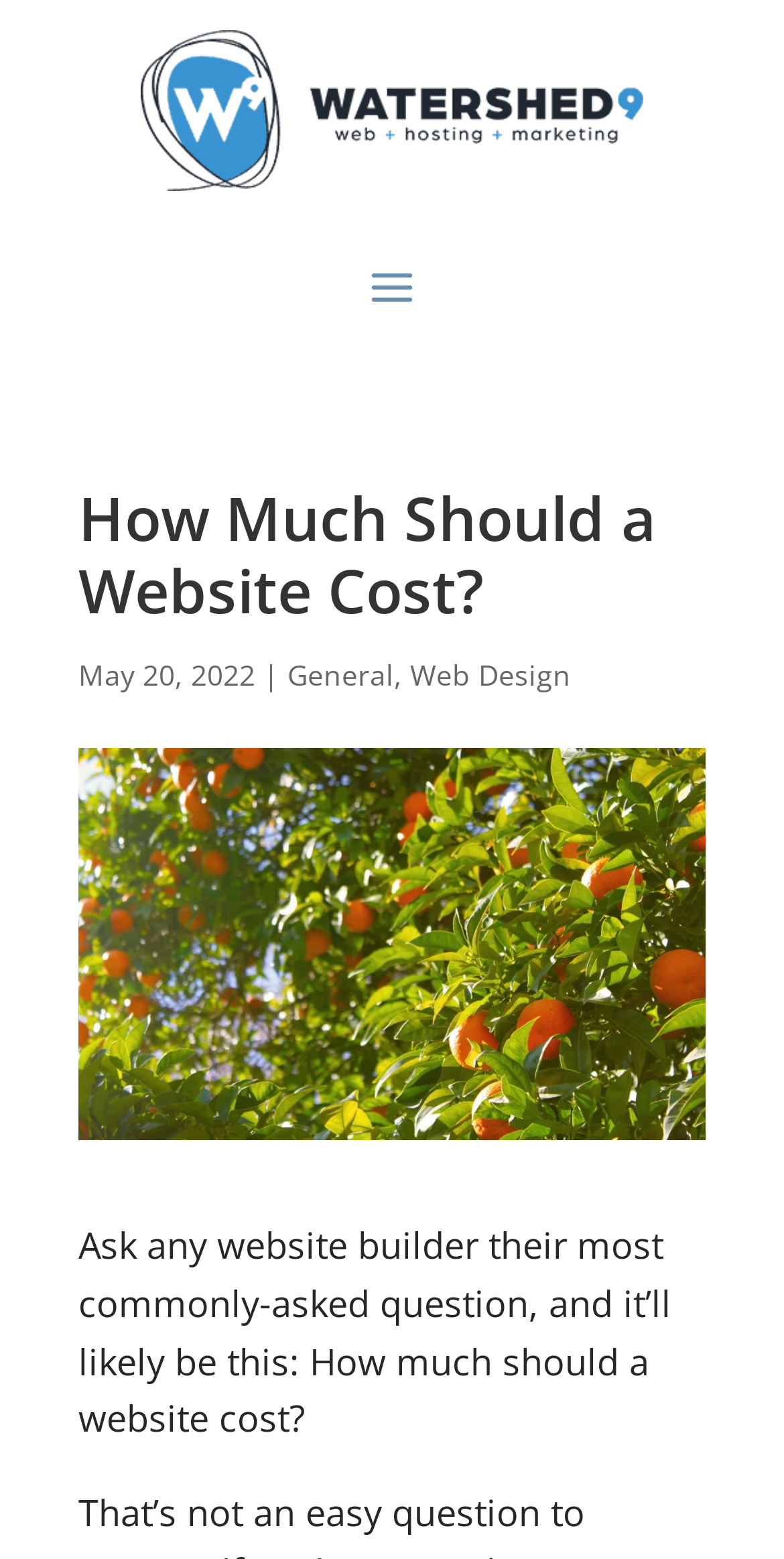How many links are there in the top section?
Examine the screenshot and reply with a single word or phrase.

3